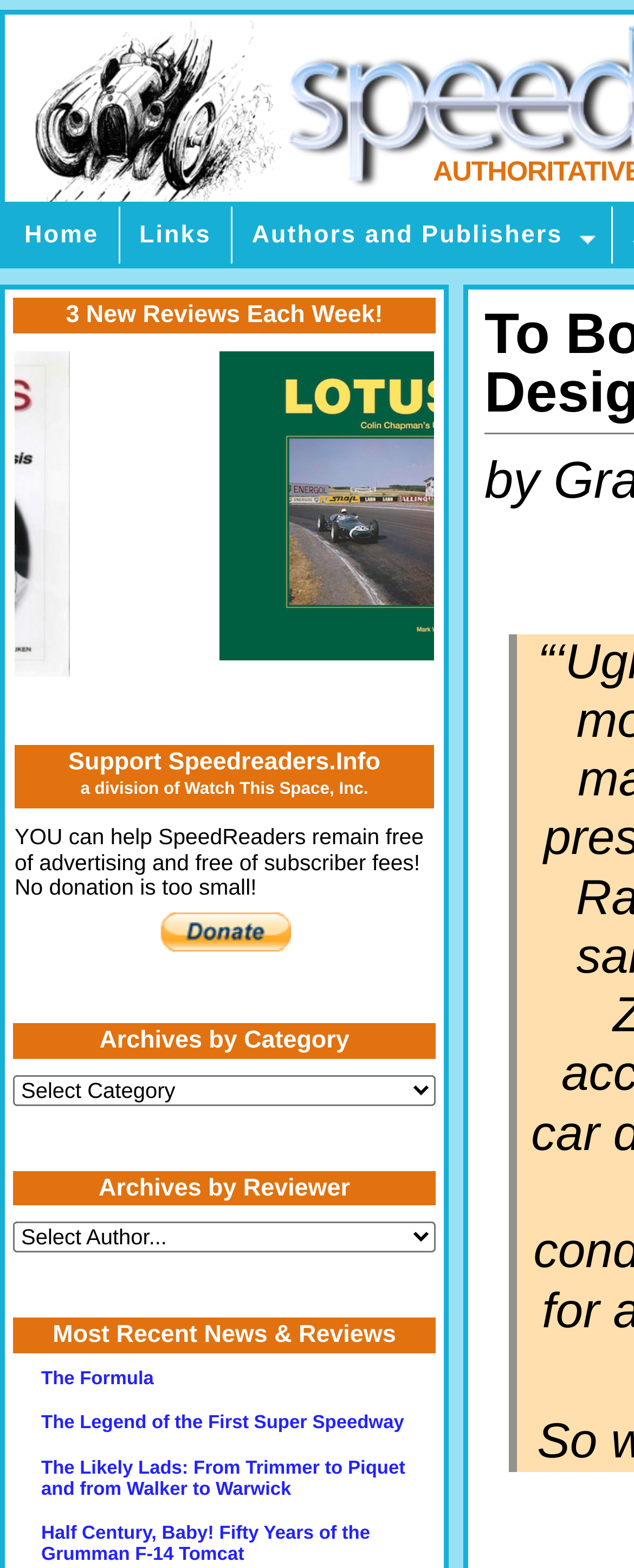Describe the entire webpage, focusing on both content and design.

This webpage is about vehicle designs, specifically showcasing twenty-six unique designs that dared to be different. At the top left corner, there is an image. Below the image, there are five navigation links: "Home", "Links", "Authors and Publishers", and an empty link. 

On the left side of the page, there are several headings and sections. The first heading reads "3 New Reviews Each Week!" and is followed by a heading that mentions supporting Speedreaders.Info, a division of Watch This Space, Inc. Below this, there is a paragraph of text explaining how readers can help keep the website free of advertising and subscriber fees. 

Next to this text, there is a button to make payments with PayPal. Further down, there are three more headings: "Archives by Category", "Archives by Reviewer", and "Most Recent News & Reviews". Each of these headings has a corresponding combobox or dropdown menu. 

On the right side of the page, there are four links to news articles or reviews, with titles such as "The Formula", "The Legend of the First Super Speedway", "The Likely Lads: From Trimmer to Piquet and from Walker to Warwick", and "Half Century, Baby! Fifty Years of the Grumman F-14 Tomcat".